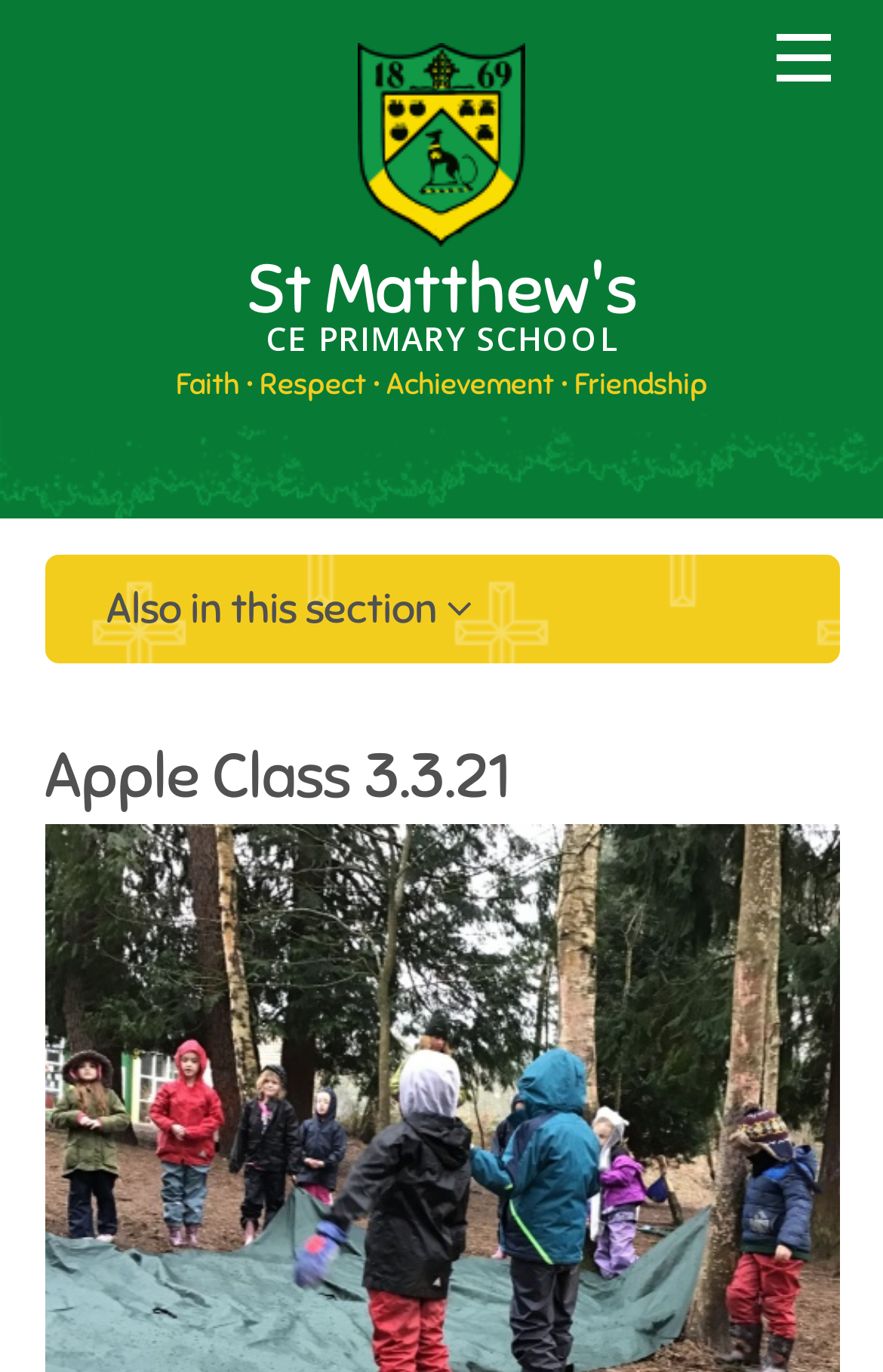Please find the bounding box coordinates for the clickable element needed to perform this instruction: "View the school logo".

[0.405, 0.153, 0.595, 0.186]